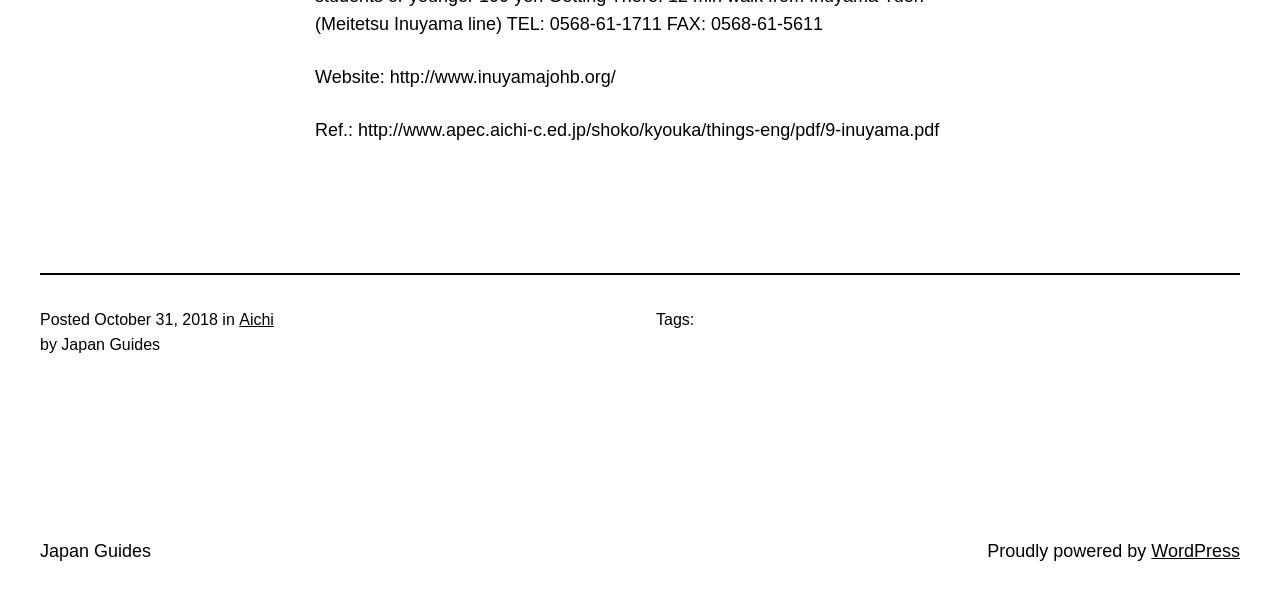What is the platform used to power the website?
Carefully examine the image and provide a detailed answer to the question.

The platform used to power the website can be found at the bottom of the webpage, where it is written as 'Proudly powered by WordPress'. This is a link element with a bounding box coordinate of [0.899, 0.888, 0.969, 0.921].